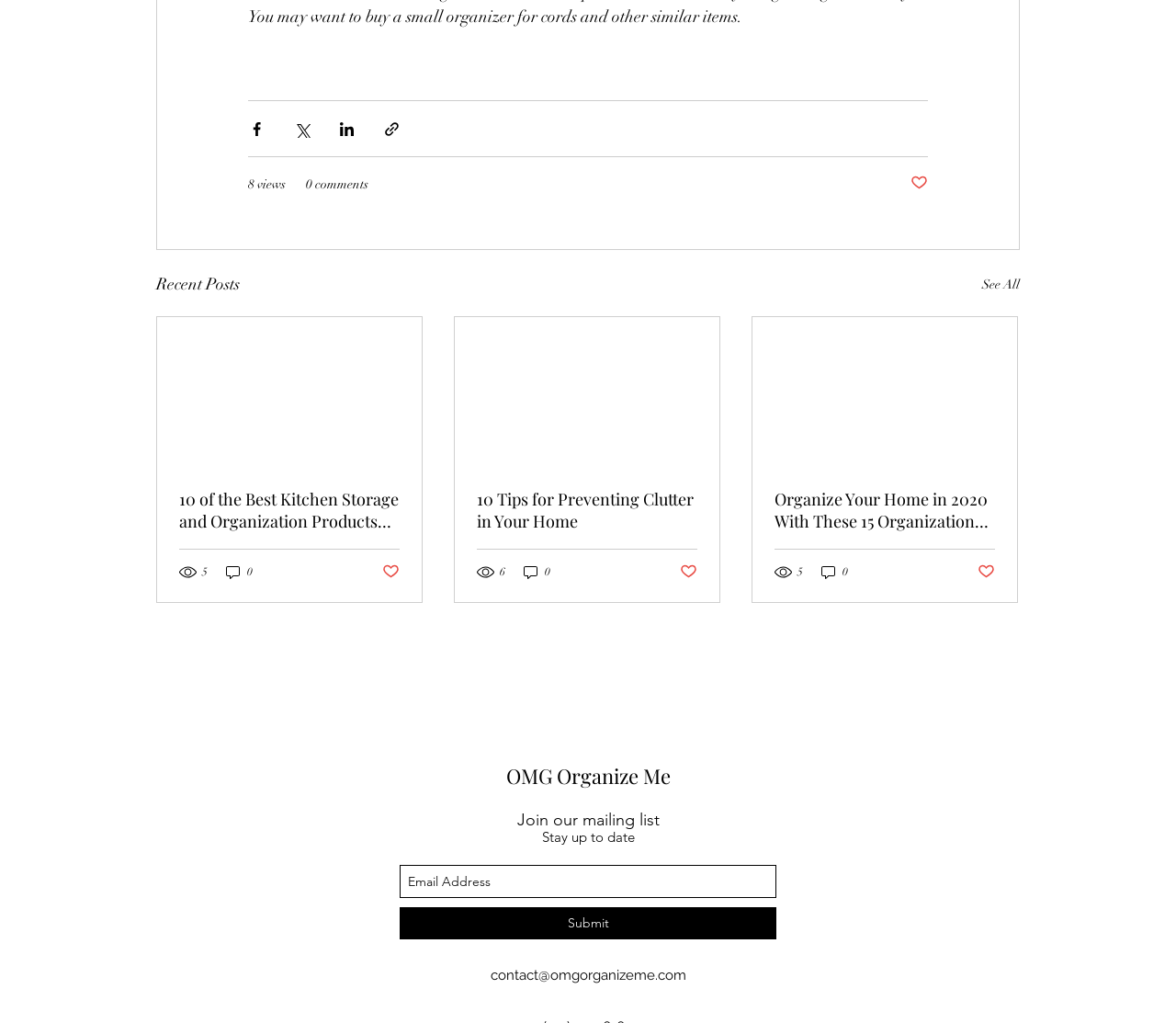Identify the bounding box coordinates of the clickable section necessary to follow the following instruction: "Share via Facebook". The coordinates should be presented as four float numbers from 0 to 1, i.e., [left, top, right, bottom].

[0.211, 0.117, 0.226, 0.134]